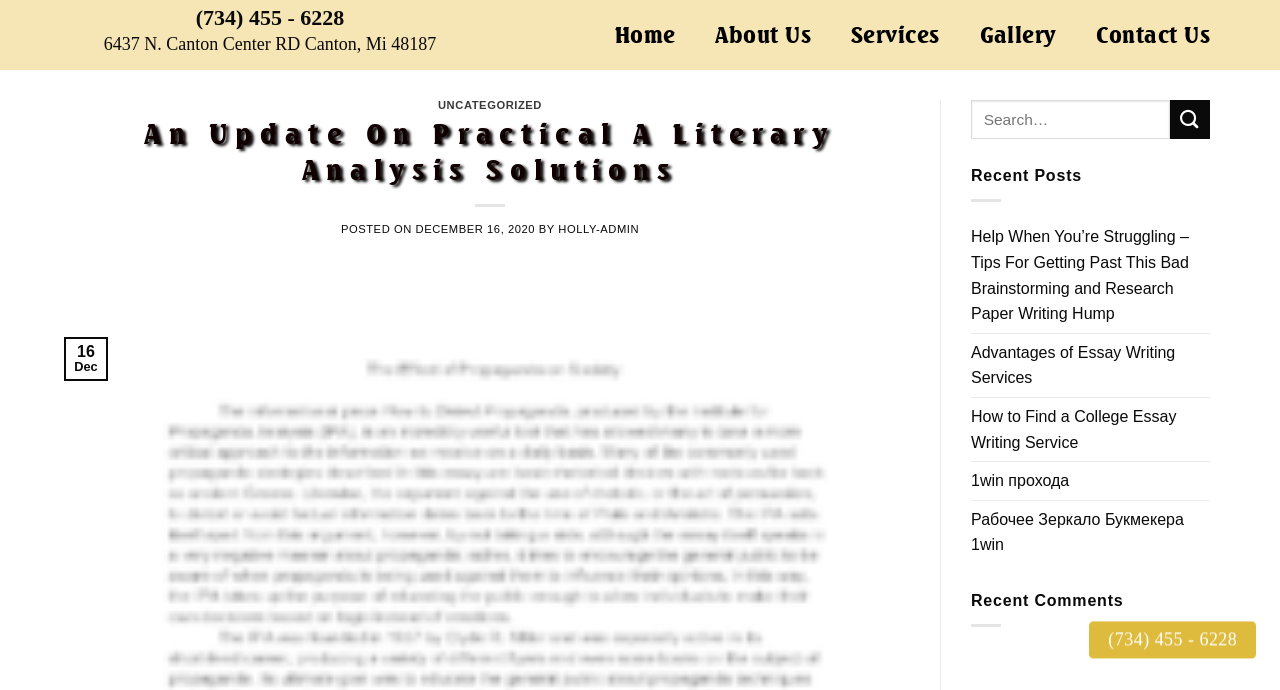For the given element description About Us, determine the bounding box coordinates of the UI element. The coordinates should follow the format (top-left x, top-left y, bottom-right x, bottom-right y) and be within the range of 0 to 1.

[0.559, 0.0, 0.634, 0.101]